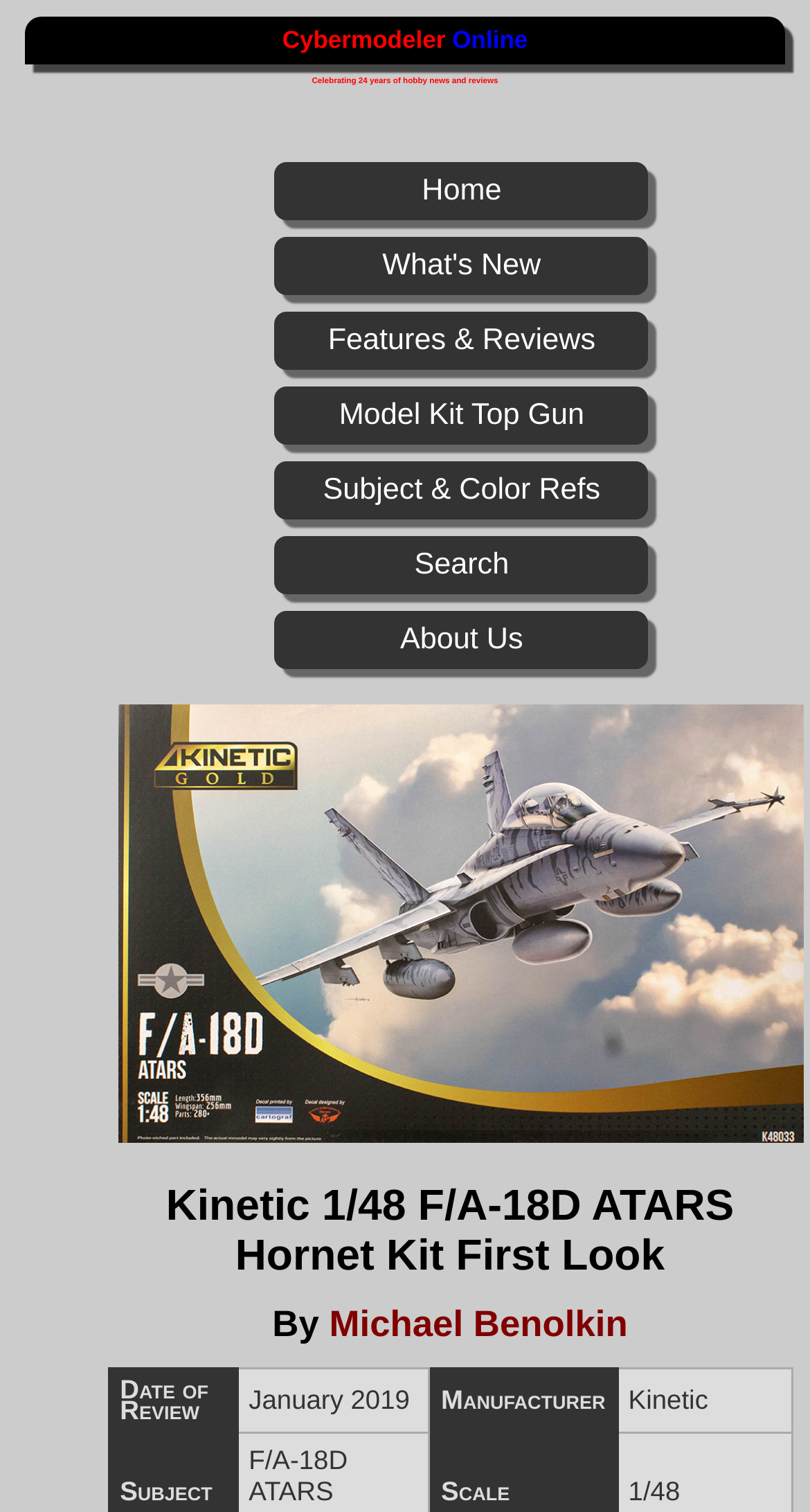Based on what you see in the screenshot, provide a thorough answer to this question: What is the manufacturer of the kit?

The manufacturer of the kit can be found in the gridcell 'Kinetic' which is under the rowheader 'Manufacturer'.